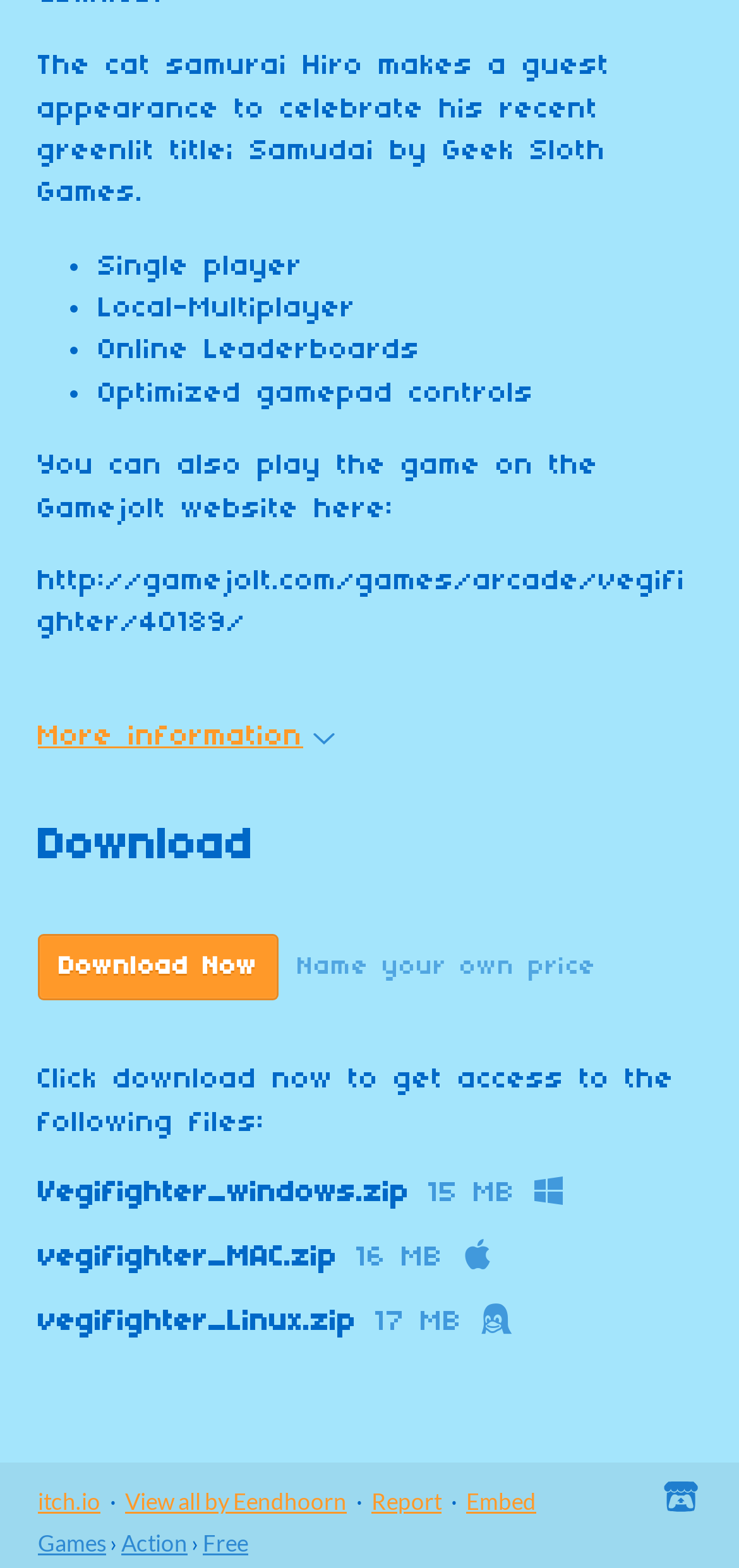What is the website where the game can also be played?
Based on the visual, give a brief answer using one word or a short phrase.

Gamejolt